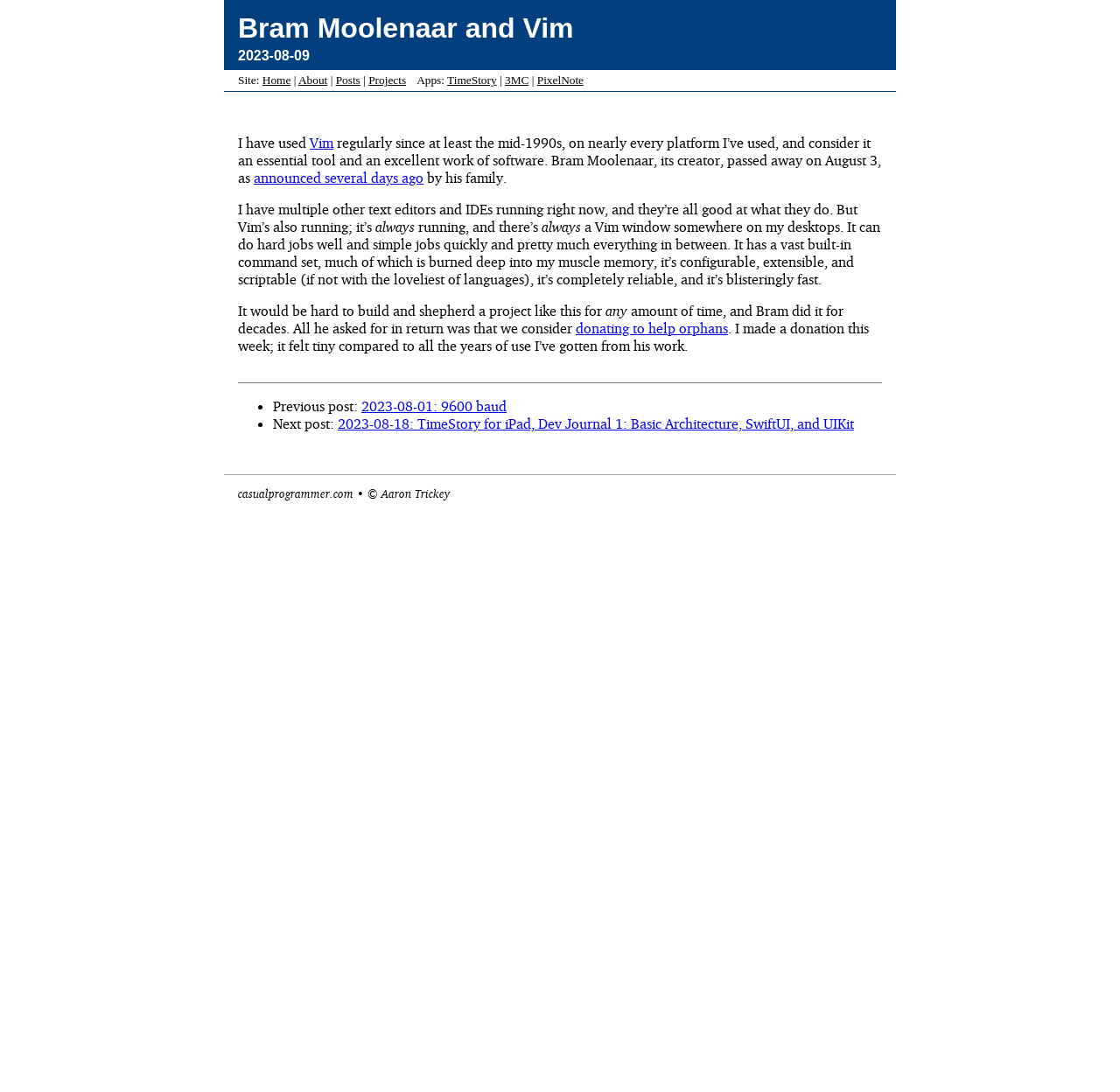Given the element description: "2023-08-01: 9600 baud", predict the bounding box coordinates of the UI element it refers to, using four float numbers between 0 and 1, i.e., [left, top, right, bottom].

[0.323, 0.364, 0.452, 0.38]